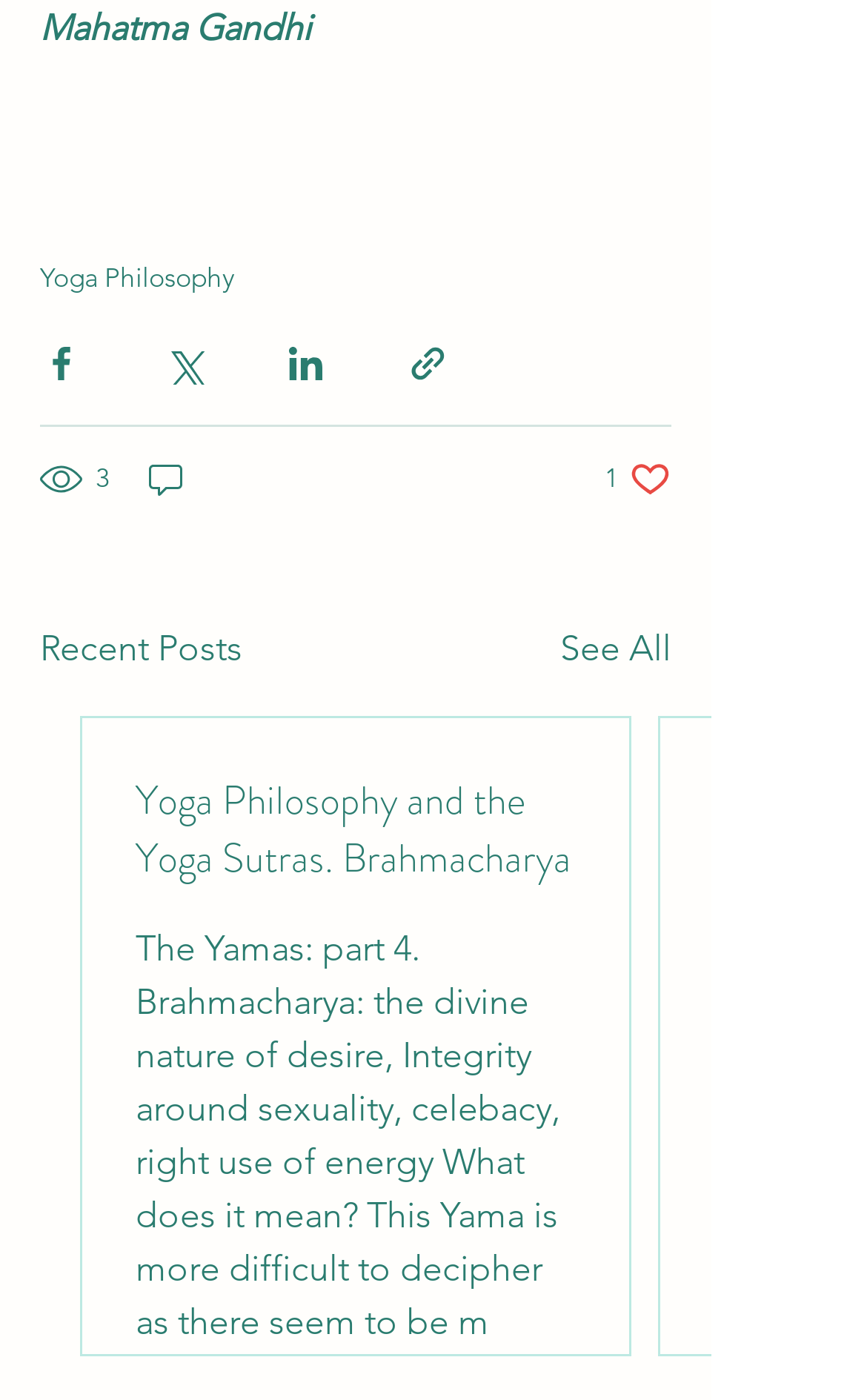Please answer the following question using a single word or phrase: 
What is the status of the like button for the current post?

Not marked as liked